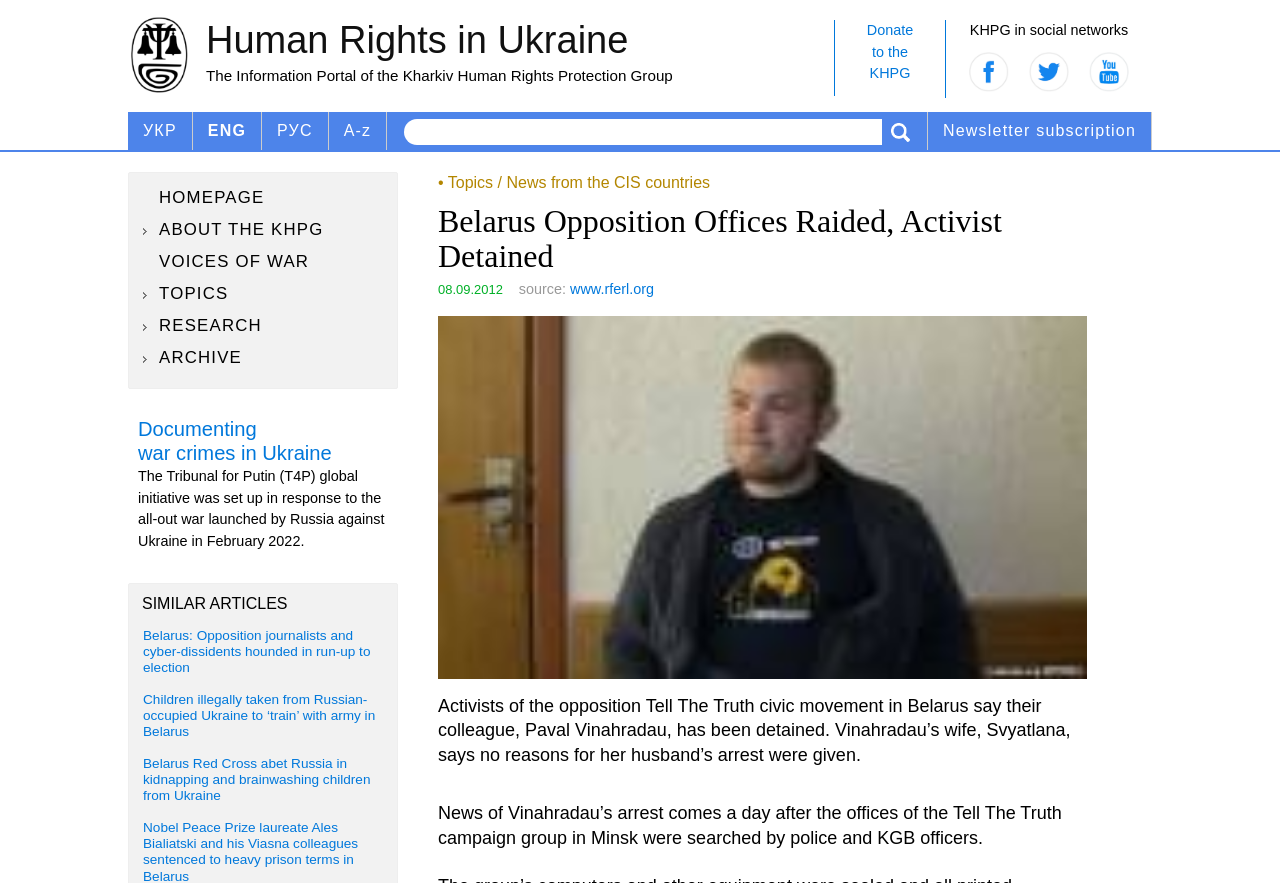How many social media links are present in the top-right corner?
Answer the question with just one word or phrase using the image.

3